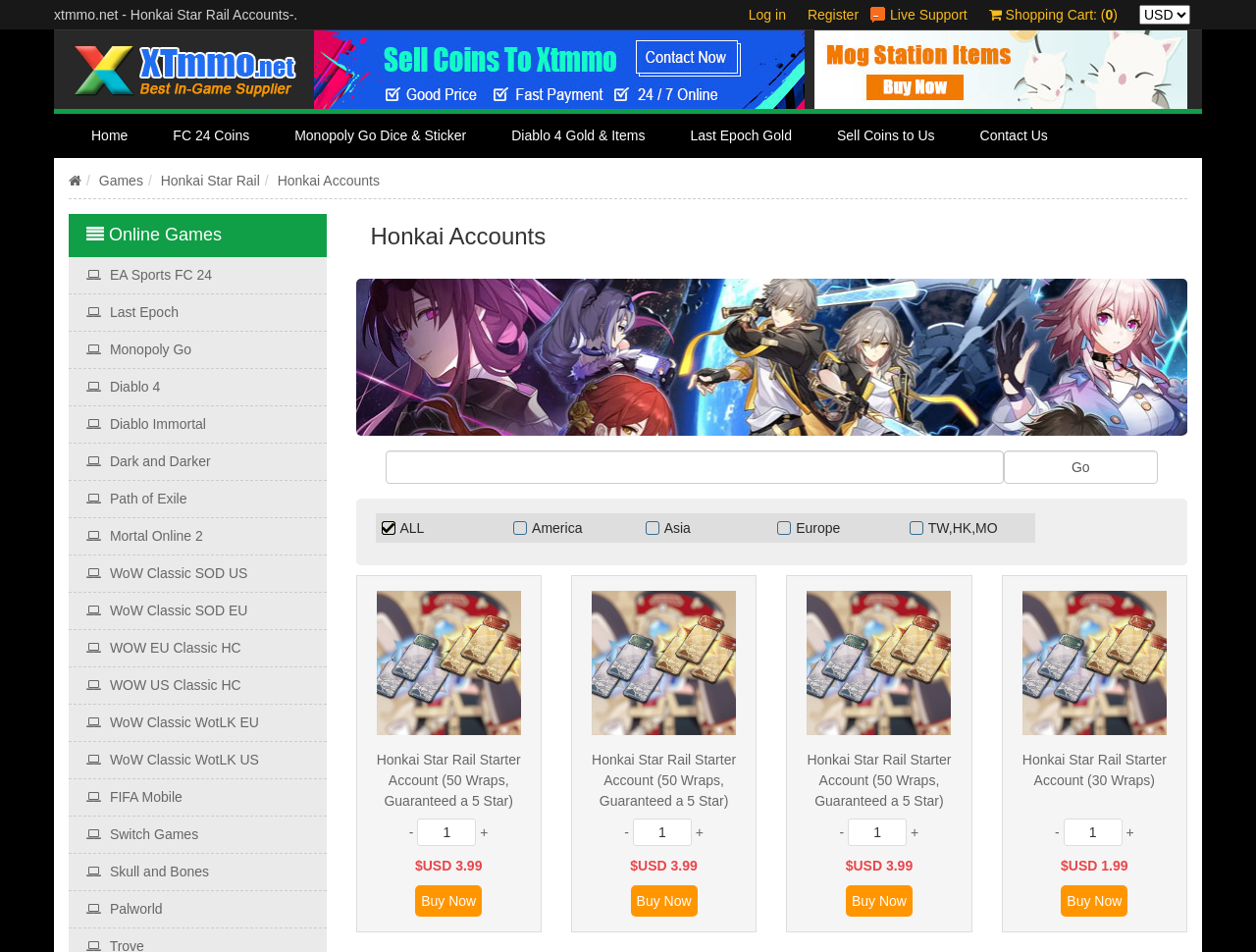Find the bounding box coordinates for the element described here: "Shopping Cart: (0)".

[0.787, 0.007, 0.89, 0.024]